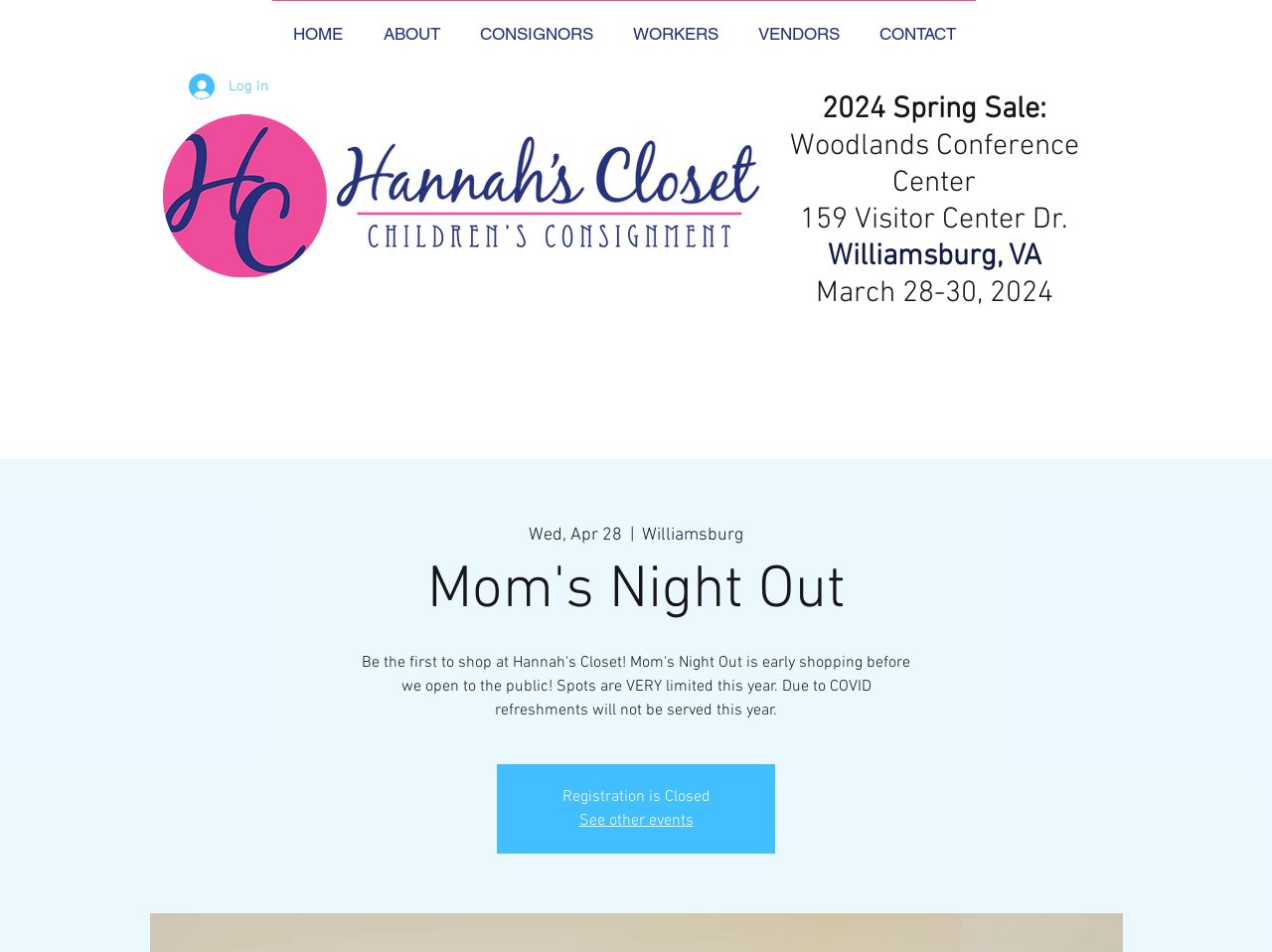Given the description: "Log In", determine the bounding box coordinates of the UI element. The coordinates should be formatted as four float numbers between 0 and 1, [left, top, right, bottom].

[0.138, 0.071, 0.222, 0.111]